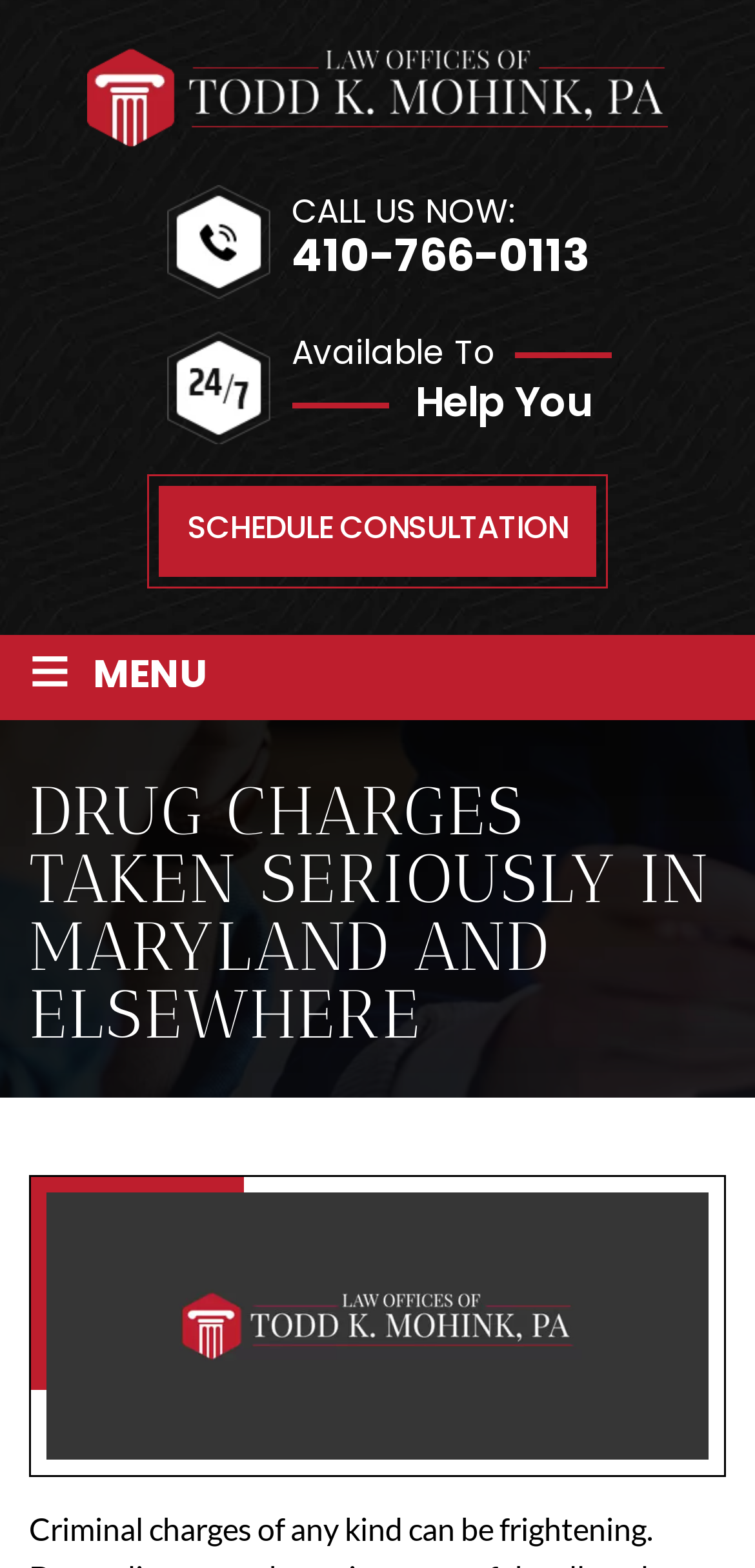Is the law office available to help?
Based on the image, give a concise answer in the form of a single word or short phrase.

Yes